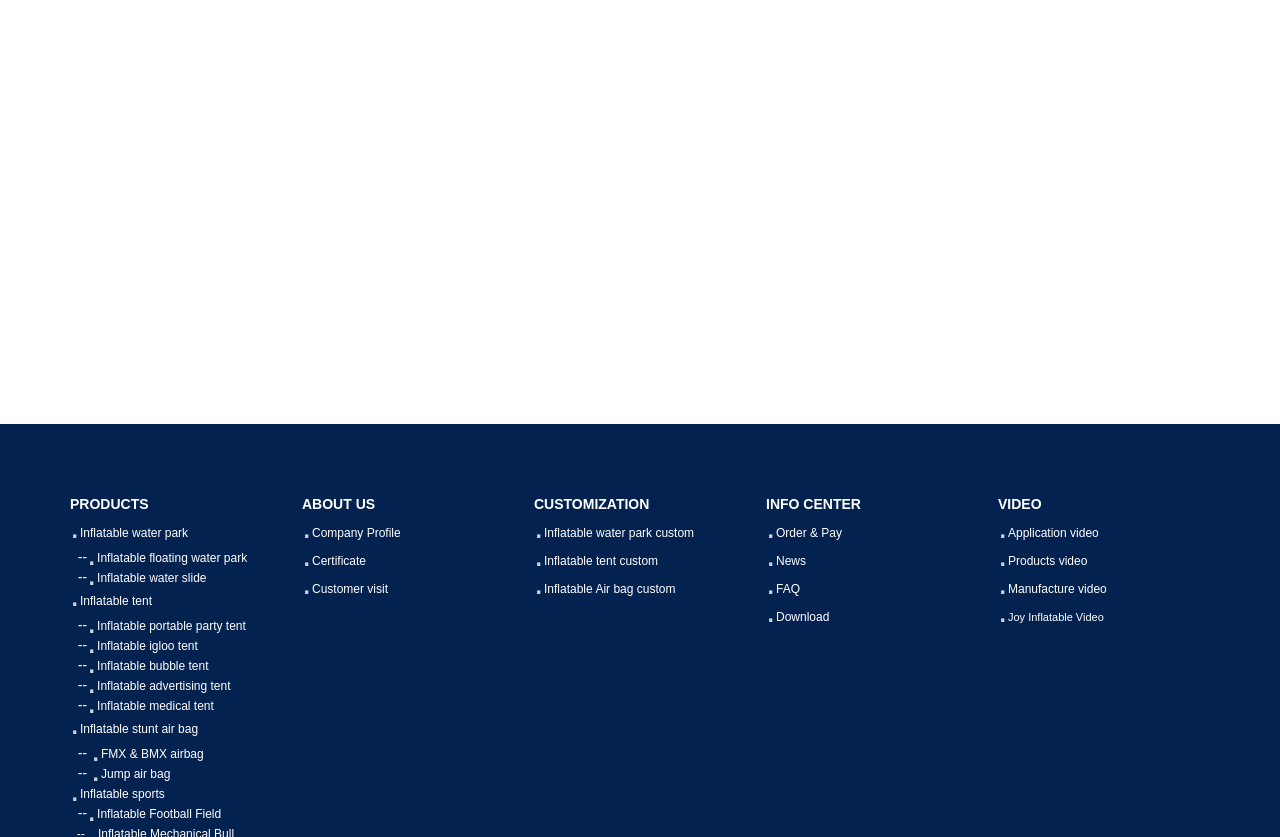What is the theme of the videos in the 'VIDEO' section?
Based on the image, please offer an in-depth response to the question.

The 'VIDEO' section has links to different types of videos, including application video, products video, manufacture video, and Joy Inflatable Video. This suggests that the theme of the videos in this section is related to inflatable products and their applications.